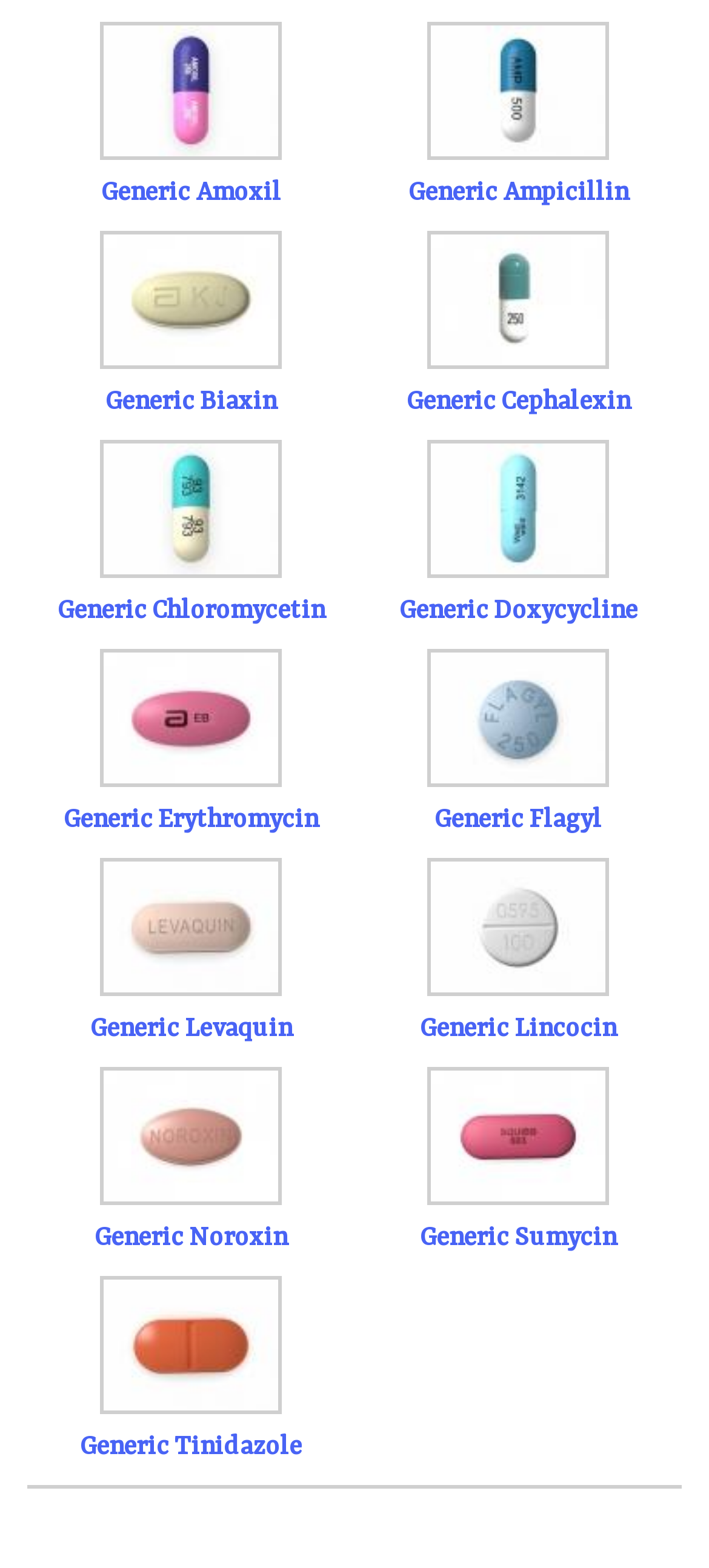Is Generic Lincocin listed on this webpage?
Using the image as a reference, give a one-word or short phrase answer.

Yes